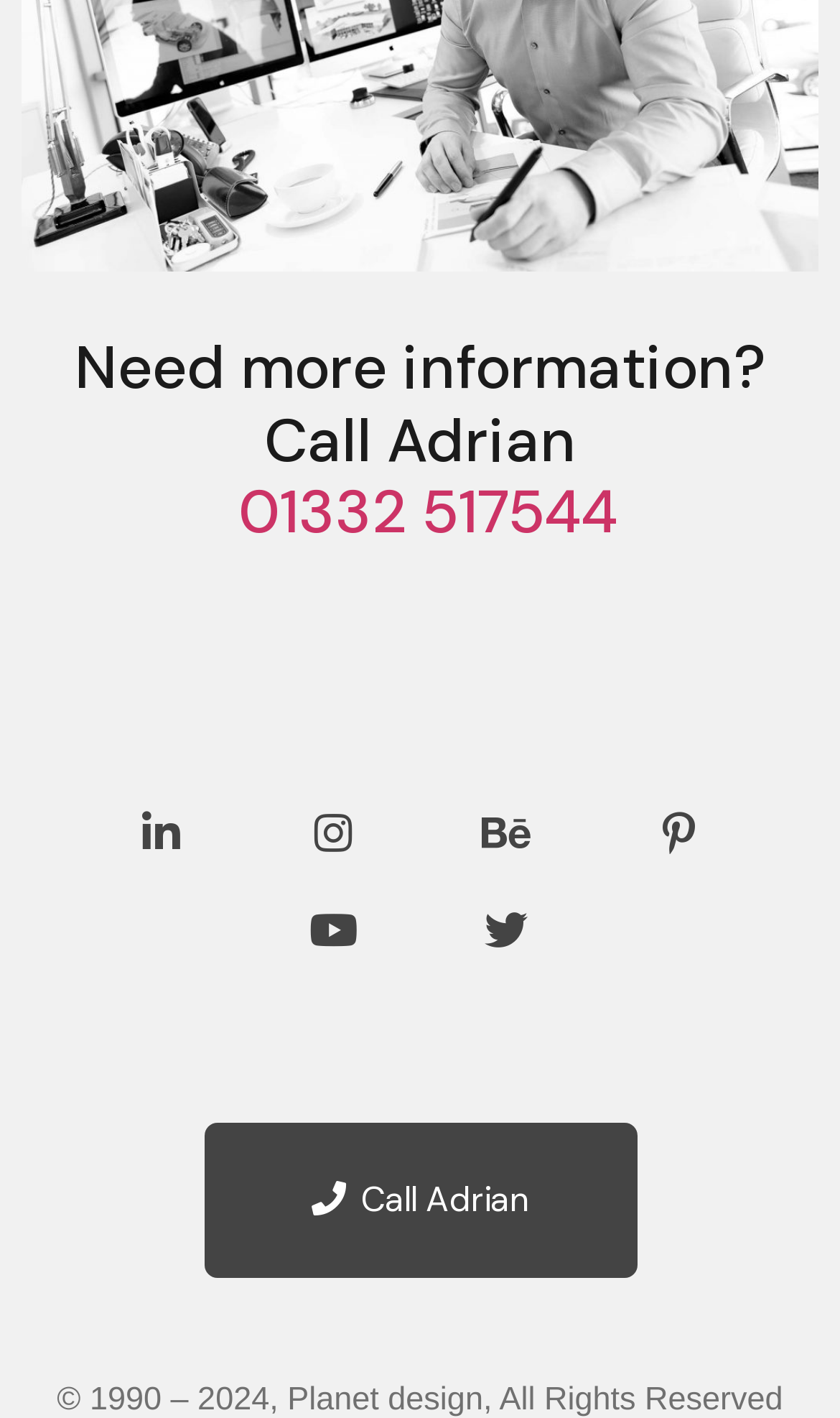Please provide a comprehensive answer to the question below using the information from the image: What is the position of the Instagram link?

The Instagram link is located at the bottom of the page, and its bounding box coordinates are [0.346, 0.558, 0.449, 0.618]. By comparing these coordinates with the others, we can determine that the Instagram link is positioned in the middle left section of the social media links.